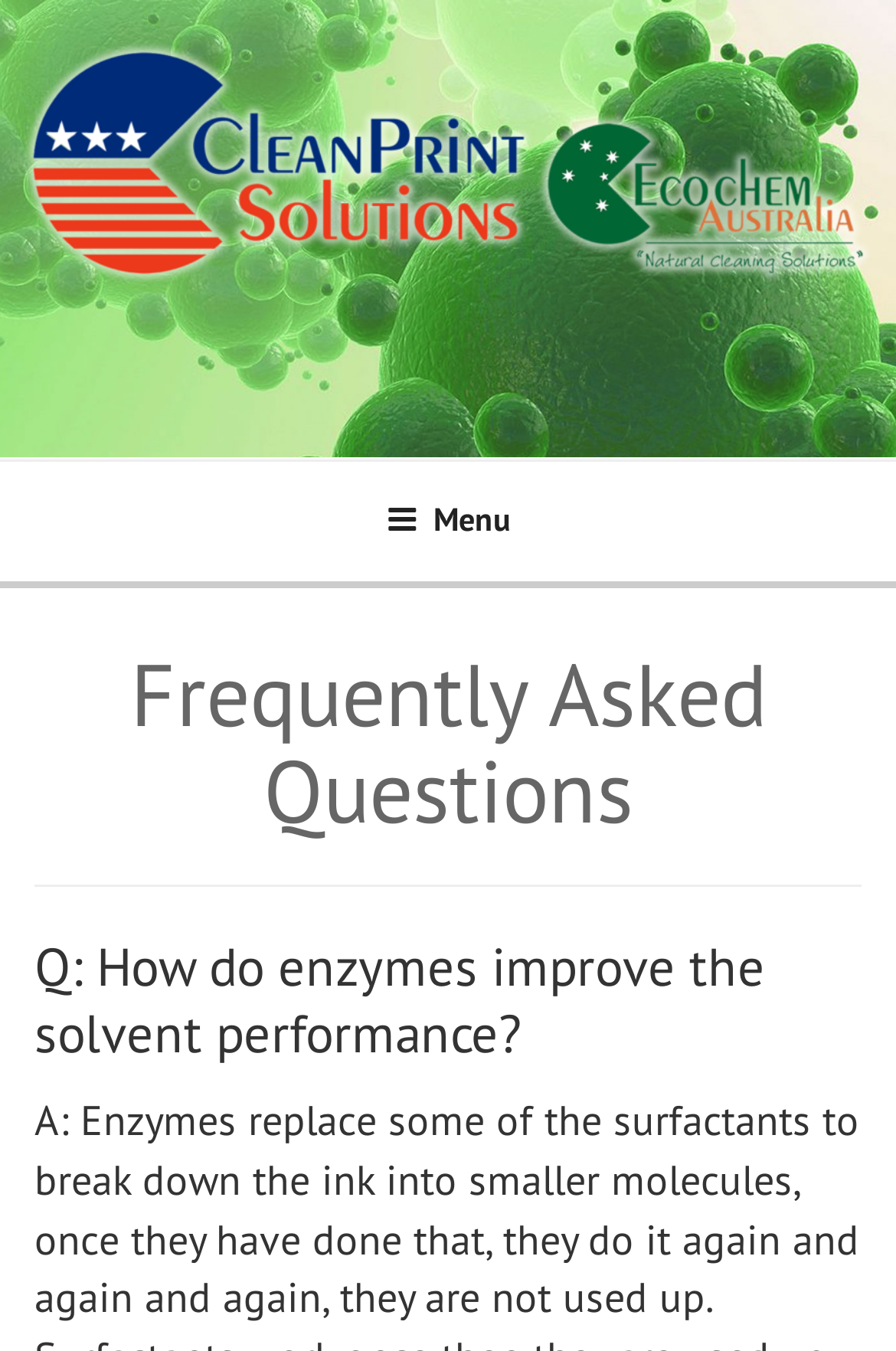Offer a meticulous caption that includes all visible features of the webpage.

The webpage is titled "Frequently Asked Questions - CleanPrint Solutions" and appears to be a FAQ page. At the top-left corner, there is a link and an image, both labeled "CleanPrint Solutions", which likely serve as a logo or branding element. 

Below the logo, a top menu navigation bar spans the entire width of the page. Within this menu, there is a button labeled "Menu" that, when expanded, controls the top menu.

The main content of the page is divided into sections, each containing a question and presumably an answer. The first section is headed by a large title "Frequently Asked Questions". The first question is "Q: How do enzymes improve the solvent performance?", which is positioned below the title. 

There is no indication of the answers to these questions in the provided accessibility tree, but it can be inferred that they would be presented below their corresponding questions.